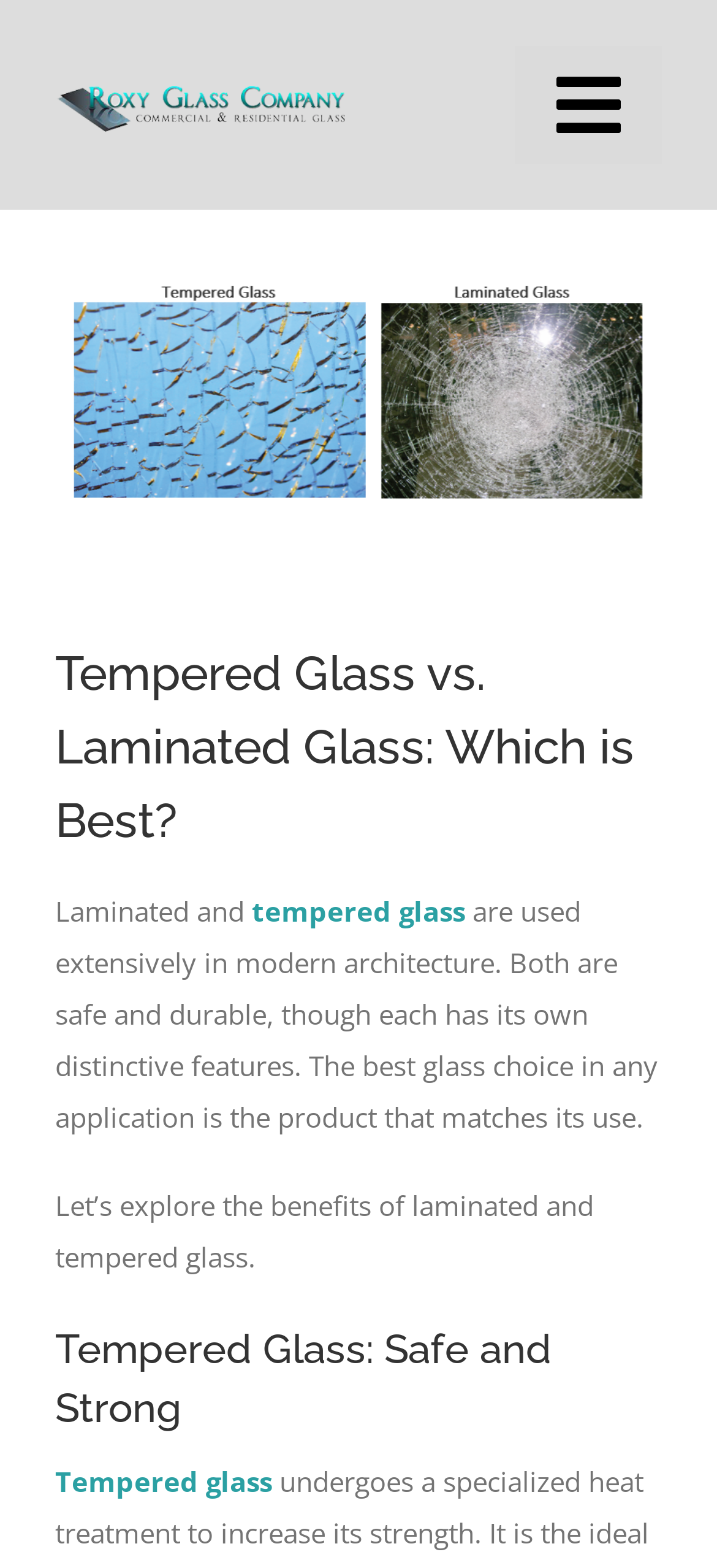Determine the bounding box of the UI element mentioned here: "Glass Partition Walls". The coordinates must be in the format [left, top, right, bottom] with values ranging from 0 to 1.

[0.0, 0.343, 0.441, 0.401]